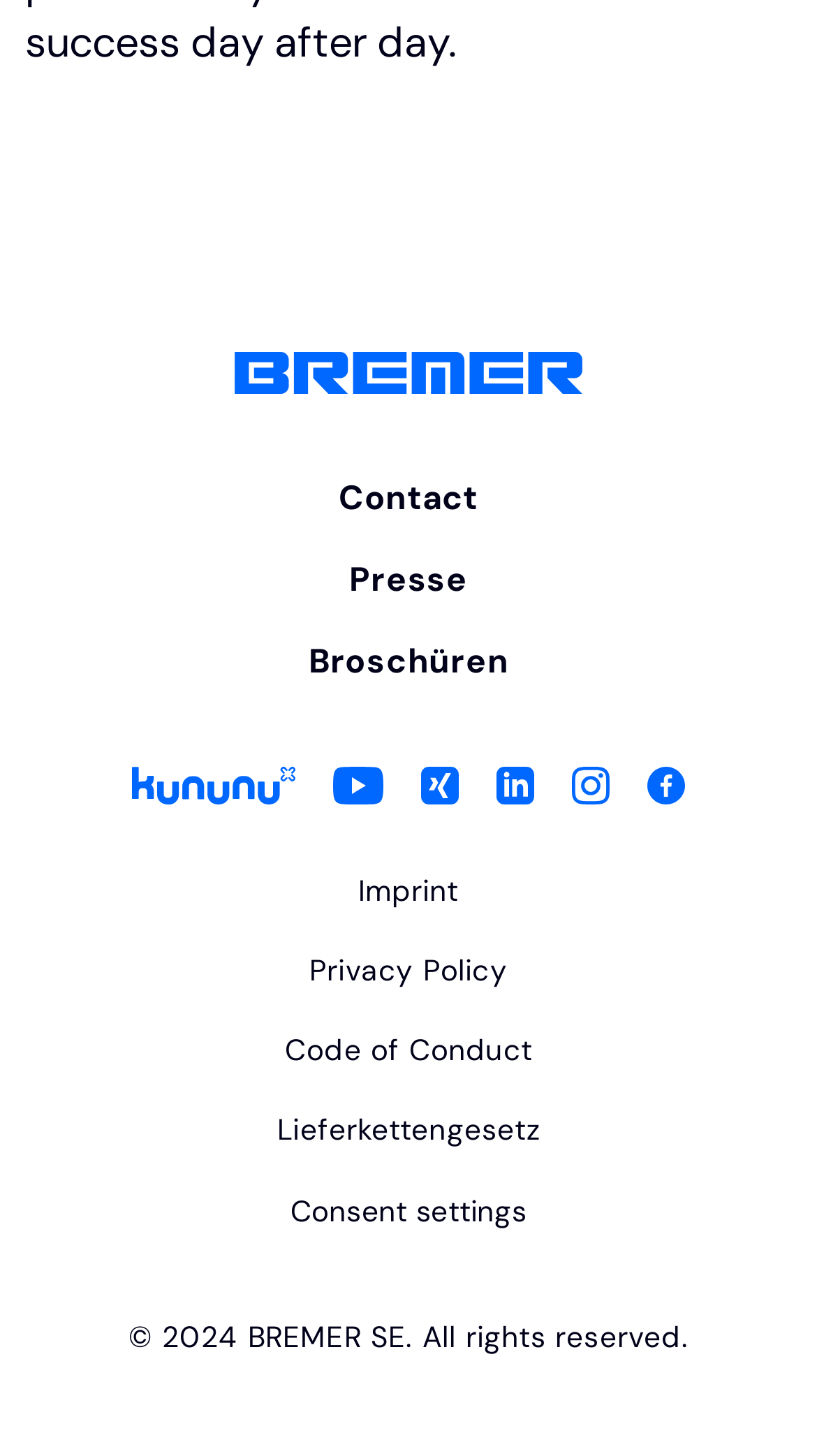How many social media links are there?
Please provide a comprehensive answer to the question based on the webpage screenshot.

I counted the number of social media links by looking at the list items containing links to Kununu, YouTube, Xing, LinkedIn, Instagram, and Facebook.